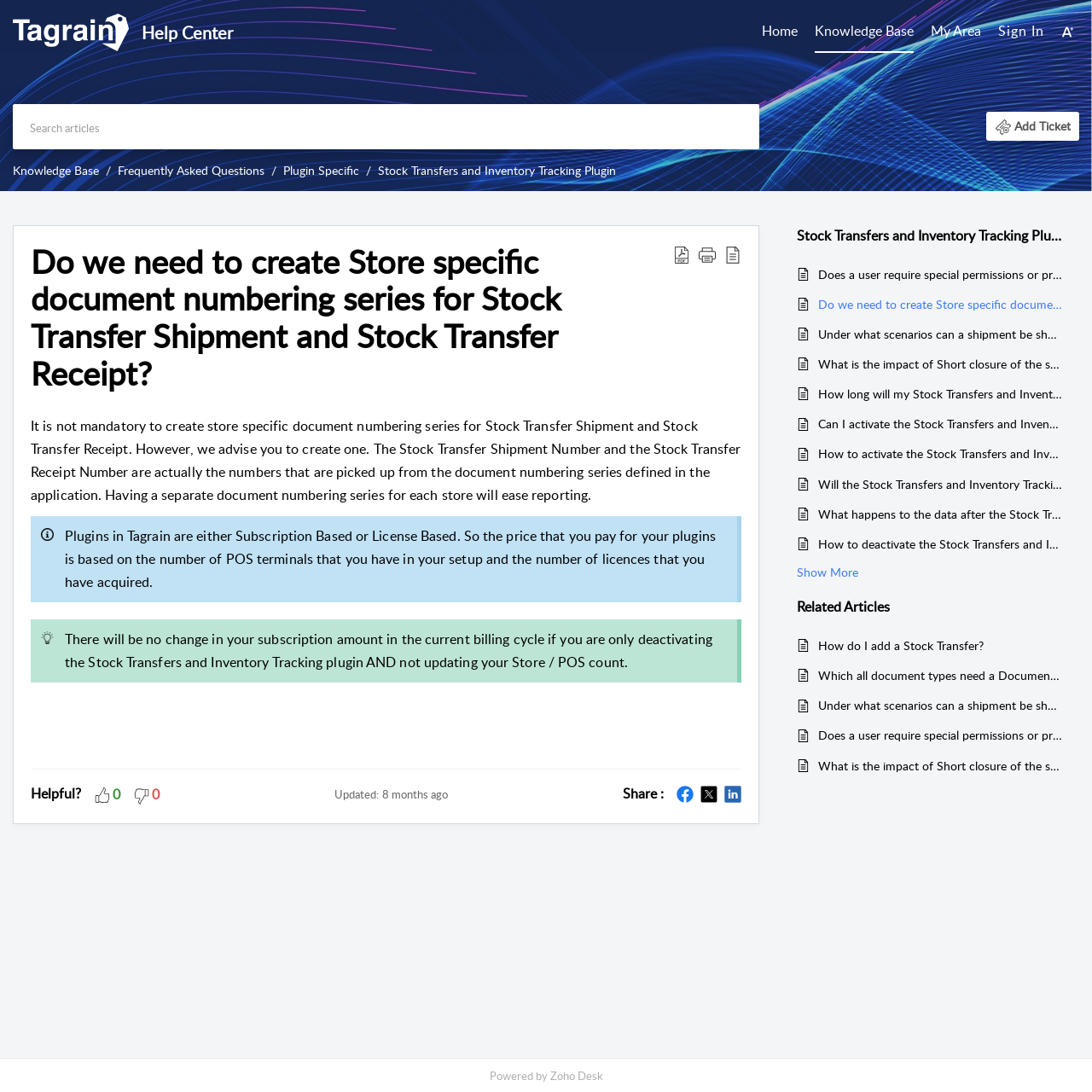Produce an extensive caption that describes everything on the webpage.

This webpage appears to be a knowledge base article or a help center page. At the top, there are three "Skip to" links: "Skip to Content", "Skip to Menu", and "Skip to Footer". Below these links, there is a "Help Center home" link and an image with the same text. The main navigation menu is located on the right side of the page, with links to "Home", "Knowledge Base", "My Area", and "Sign In". There is also a search bar and a "User Preference" dropdown menu with an image.

The main content of the page is divided into sections. The first section has a heading "Do we need to create Store specific document numbering series for Stock Transfer Shipment and Stock Transfer Receipt?" and a paragraph of text that explains the topic. There are also links to download the article as a PDF, print it, and view it in reader mode.

Below this section, there is a breadcrumb navigation menu with links to "Knowledge Base", "Frequently Asked Questions", "Plugin Specific", and "Stock Transfers and Inventory Tracking Plugin". The main article continues with more text and images, explaining the topic in detail.

On the right side of the page, there is a list of related articles with links and images. The articles are related to stock transfers and inventory tracking, and they have titles such as "Does a user require special permissions or privileges to work with Stock Transfers?" and "How to activate the Stock Transfers and Inventory Tracking plugin?".

At the bottom of the page, there is a "Show More" link and a heading "Related Articles" with more links to related articles.